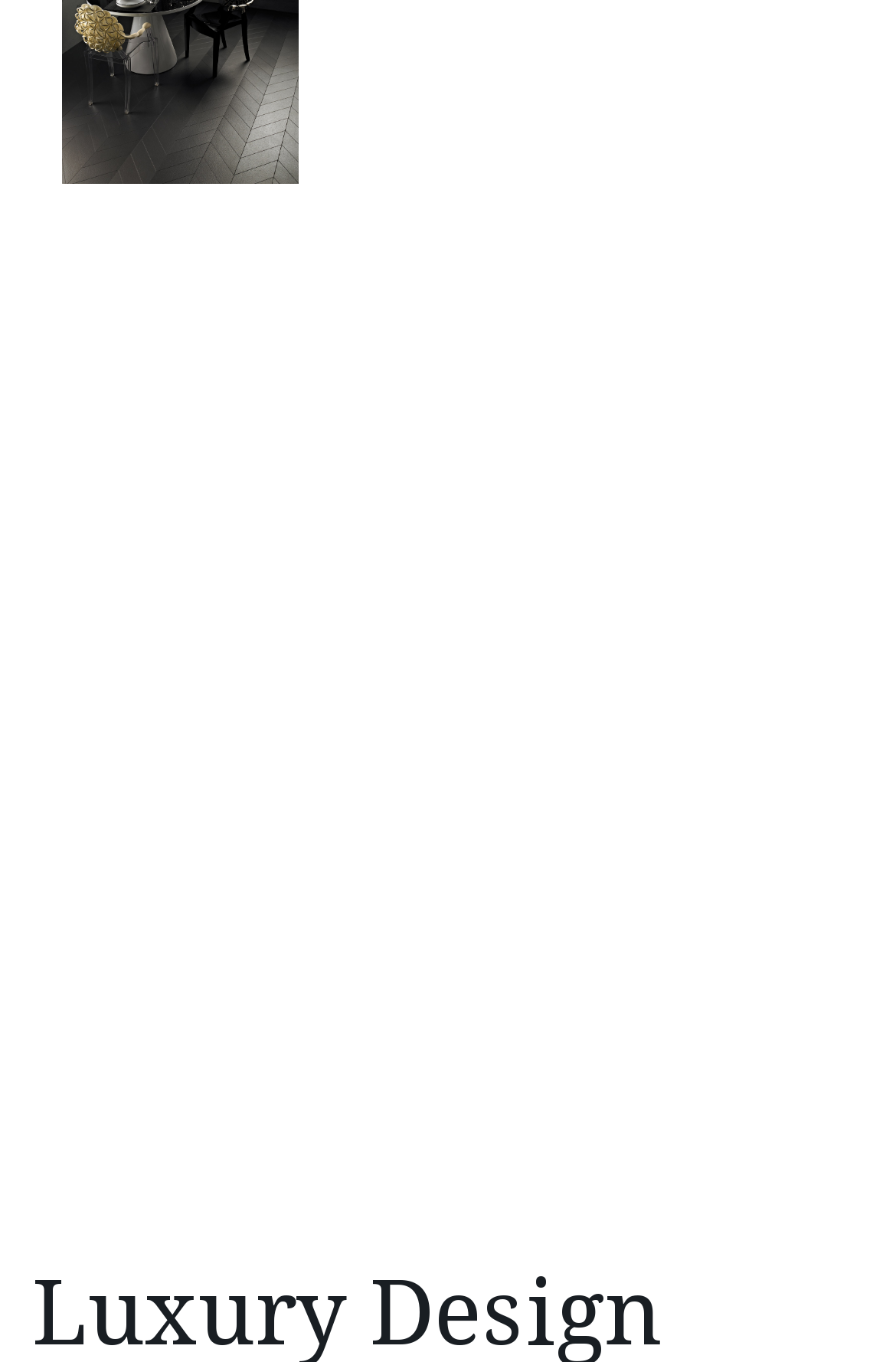Please provide a comprehensive answer to the question based on the screenshot: What is the purpose of the links below each image?

The OCR text of the links below each image is 'Display this image in a lightbox', which suggests that clicking on these links will display the corresponding image in a lightbox.